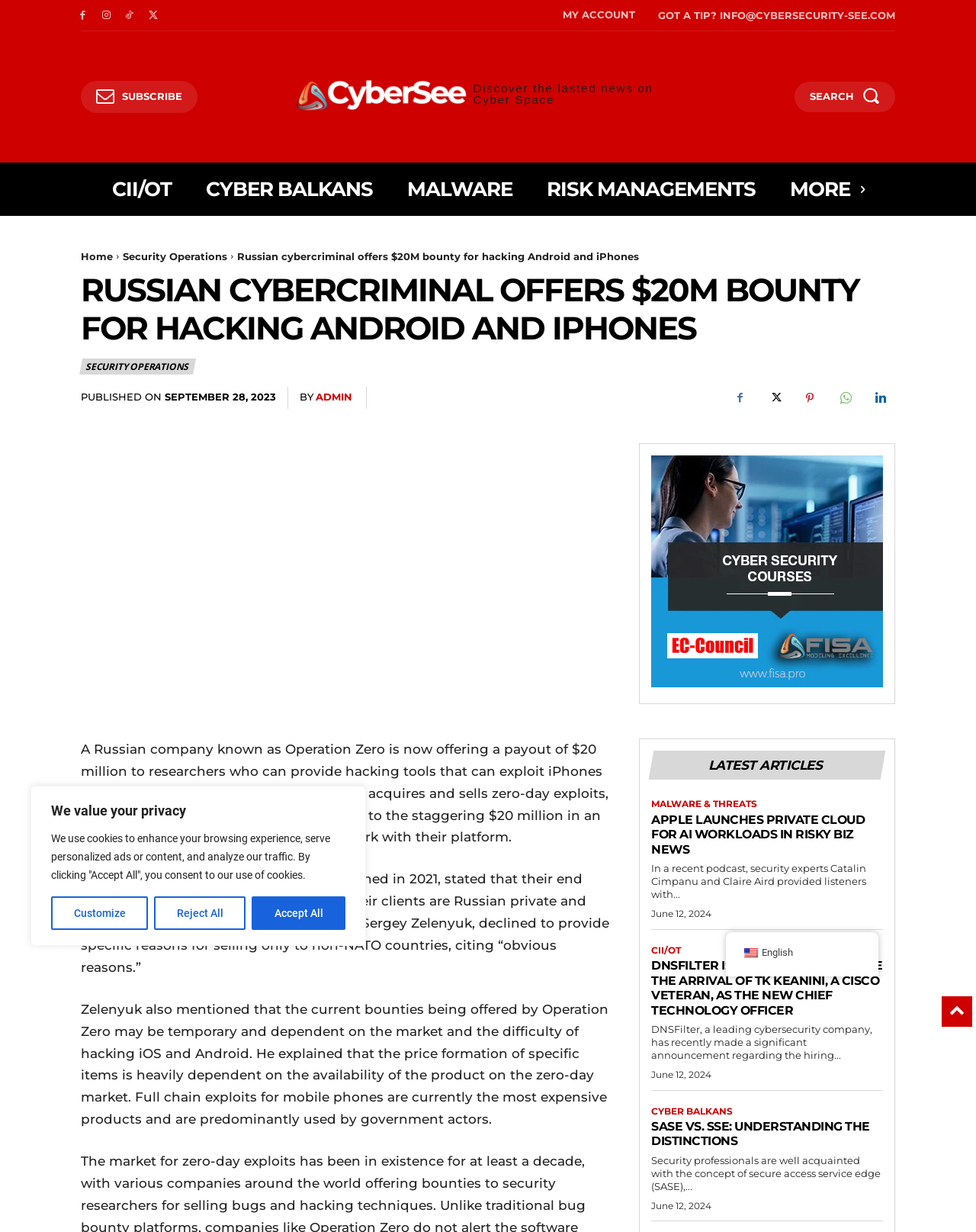Give a detailed overview of the webpage's appearance and contents.

This webpage is about cybersecurity news and features a prominent article about a Russian cybercriminal offering a $20 million bounty for hacking Android and iPhones. At the top of the page, there is a cookie consent banner with buttons to customize, reject, or accept all cookies. Below this, there are several social media links and a search bar.

In the top-right corner, there is a "MY ACCOUNT" button and a link to submit tips to the website. The website's logo is located in the top-center, with a search bar and links to various sections of the website, including "CII/OT", "CYBER BALKANS", and "MALWARE", to the right of the logo.

The main article takes up most of the page, with a heading that reads "RUSSIAN CYBERCRIMINAL OFFERS $20M BOUNTY FOR HACKING ANDROID AND IPHONES". The article is divided into several paragraphs, with a published date and author information below the heading. There are also several links to social media platforms and a "MORE" button at the bottom of the article.

Below the main article, there are several latest articles listed, each with a heading, a brief summary, and a link to read more. These articles are categorized under "MALWARE & THREATS", "CII/OT", "CYBER BALKANS", and other topics. Each article has a published date and time listed below the heading.

At the bottom of the page, there is a language selection link, which is currently set to "en_US English".